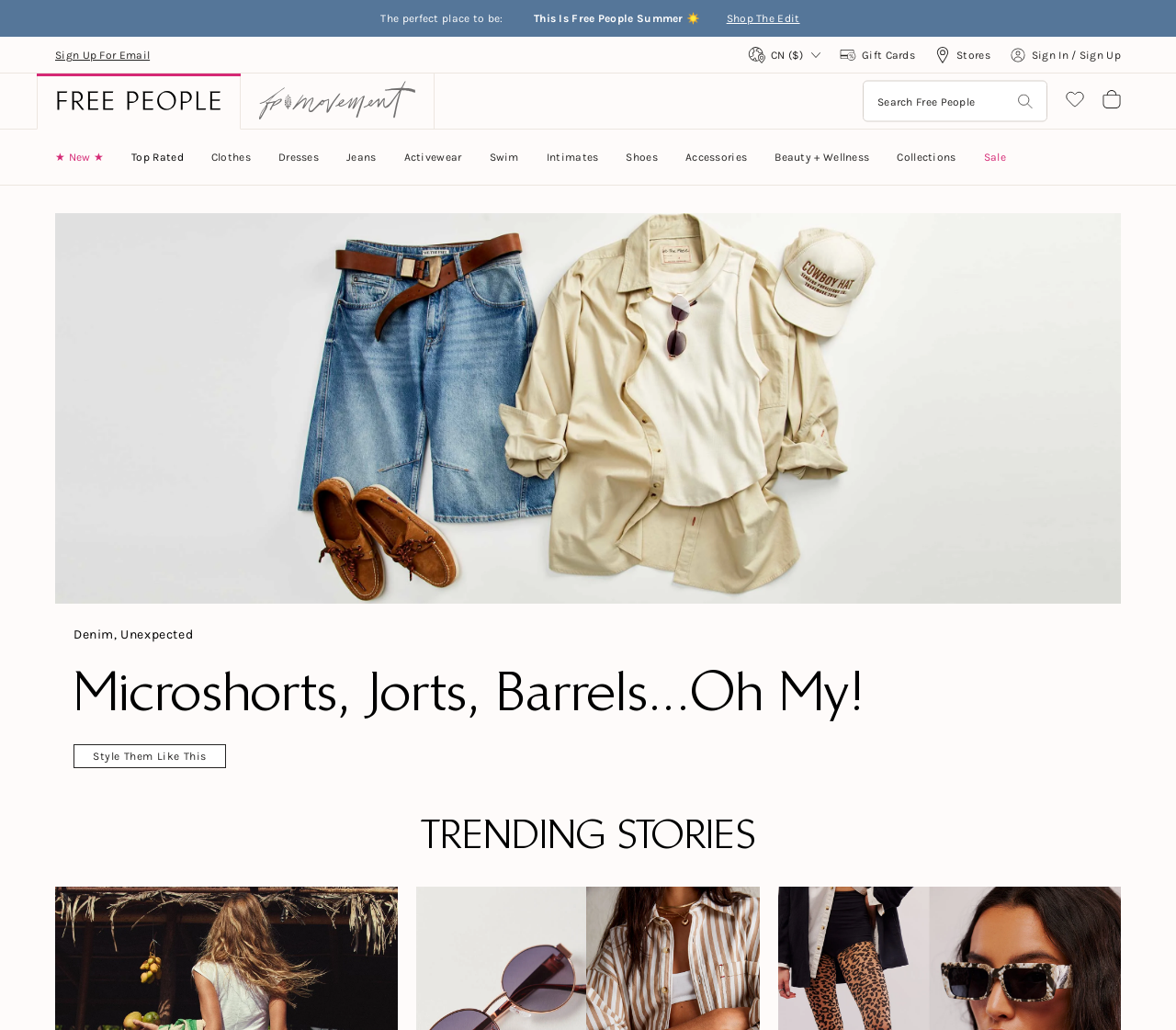Determine and generate the text content of the webpage's headline.

Microshorts, Jorts, Barrels...Oh My!